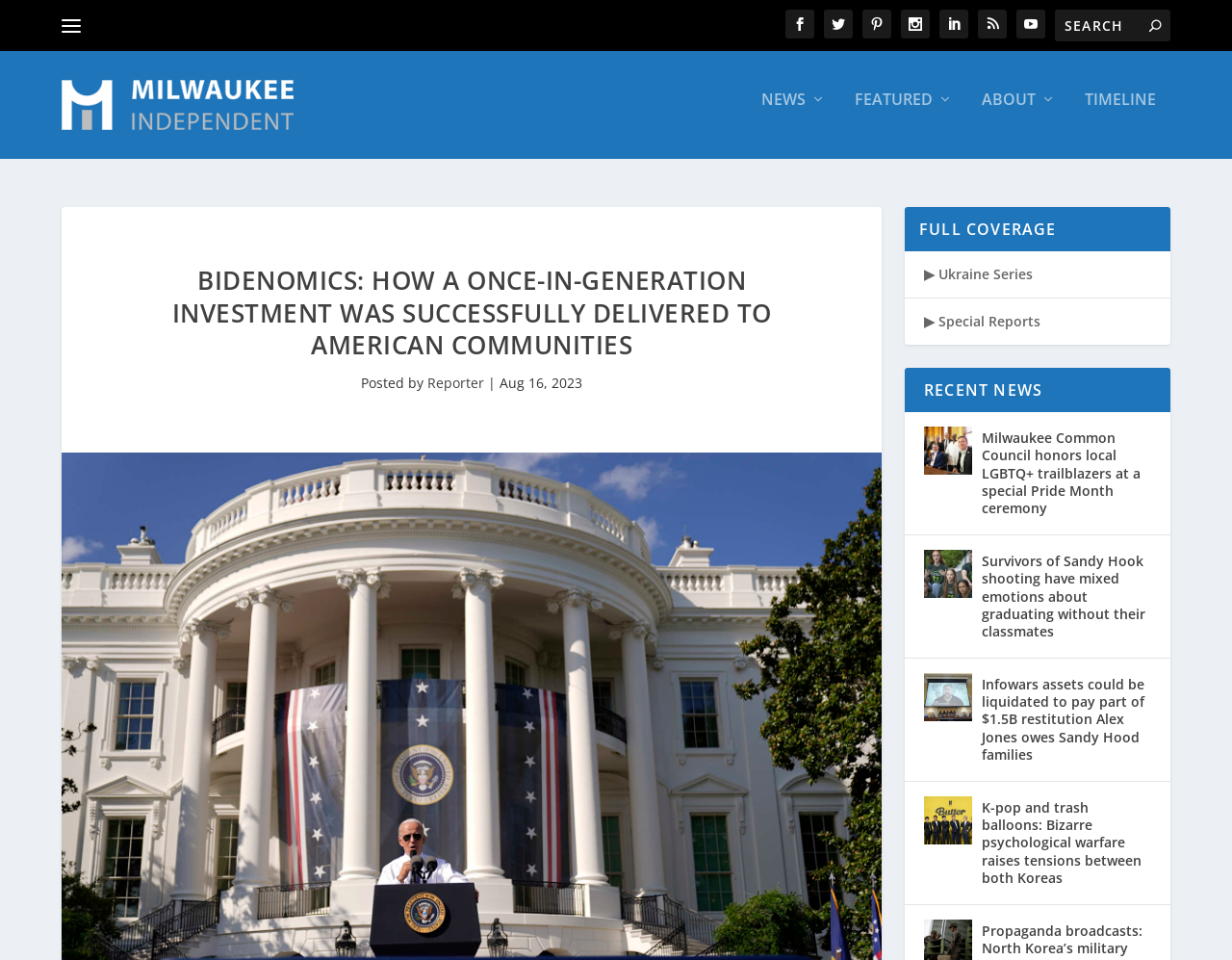What is the name of the website?
Please give a detailed and thorough answer to the question, covering all relevant points.

I determined the answer by looking at the link element with the text 'Milwaukee Independent' at the top left corner of the webpage, which is likely to be the website's name.